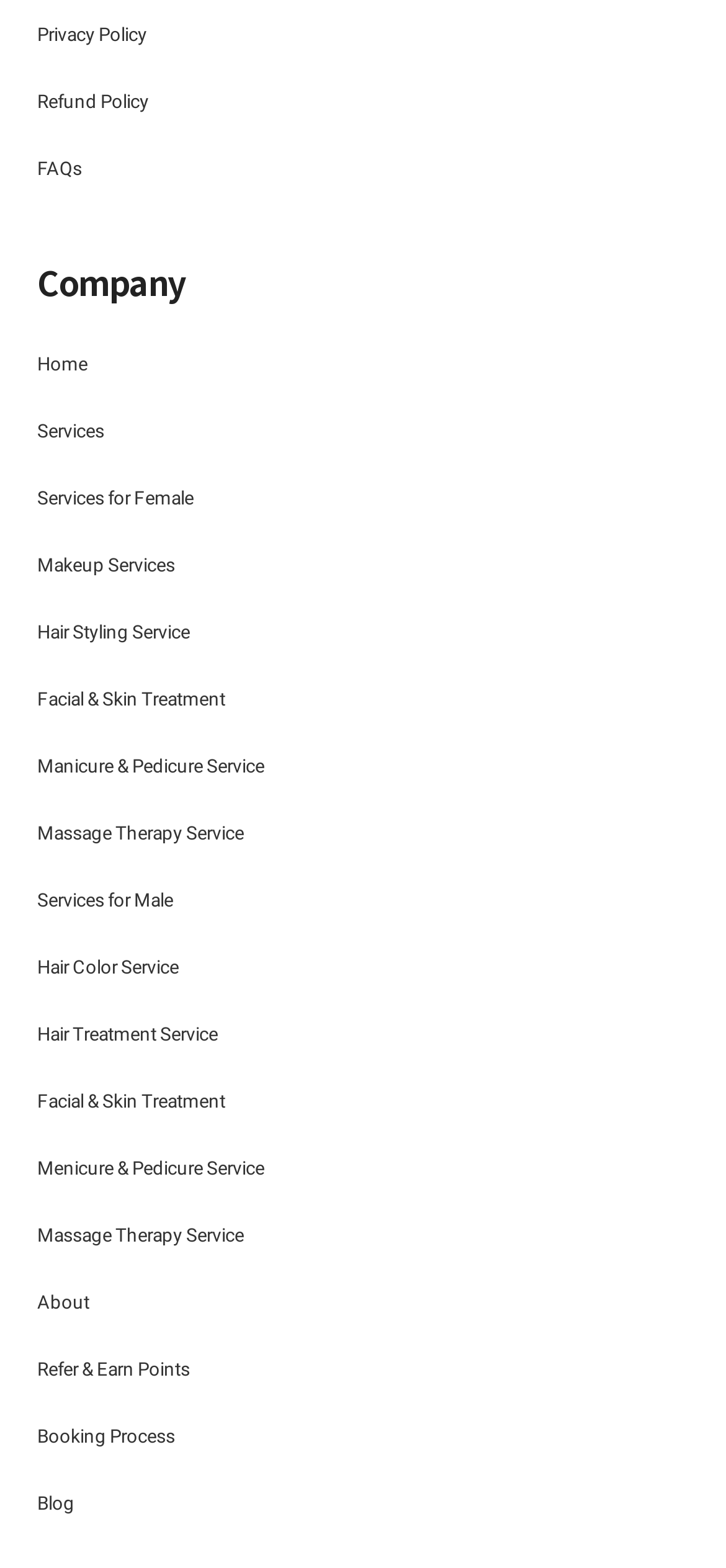Provide the bounding box coordinates for the area that should be clicked to complete the instruction: "Go to the blog".

[0.051, 0.952, 0.103, 0.965]